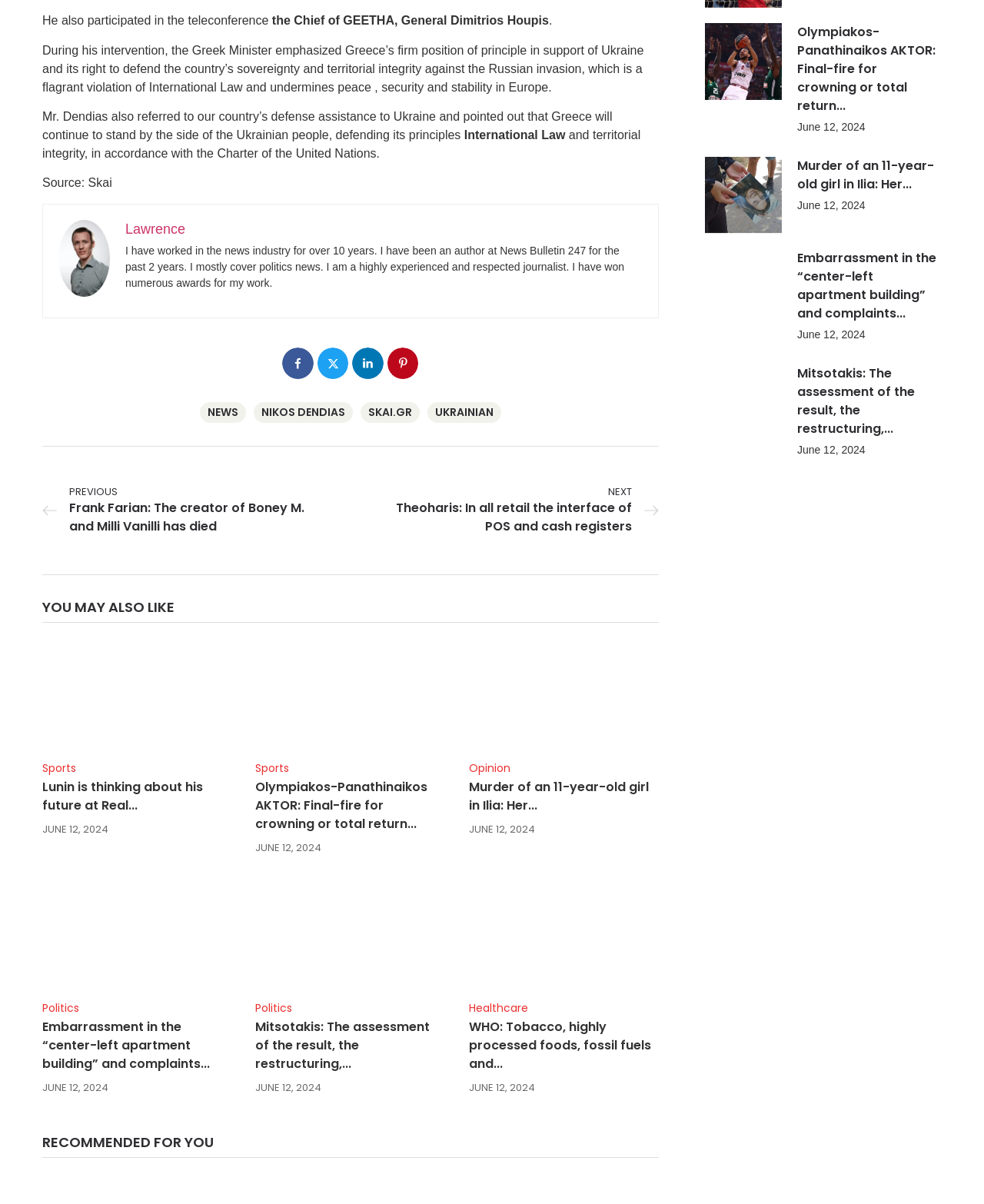What is the source of the article?
Please describe in detail the information shown in the image to answer the question.

The source of the article is mentioned at the bottom of the page, which is 'Skai', a Greek news organization.